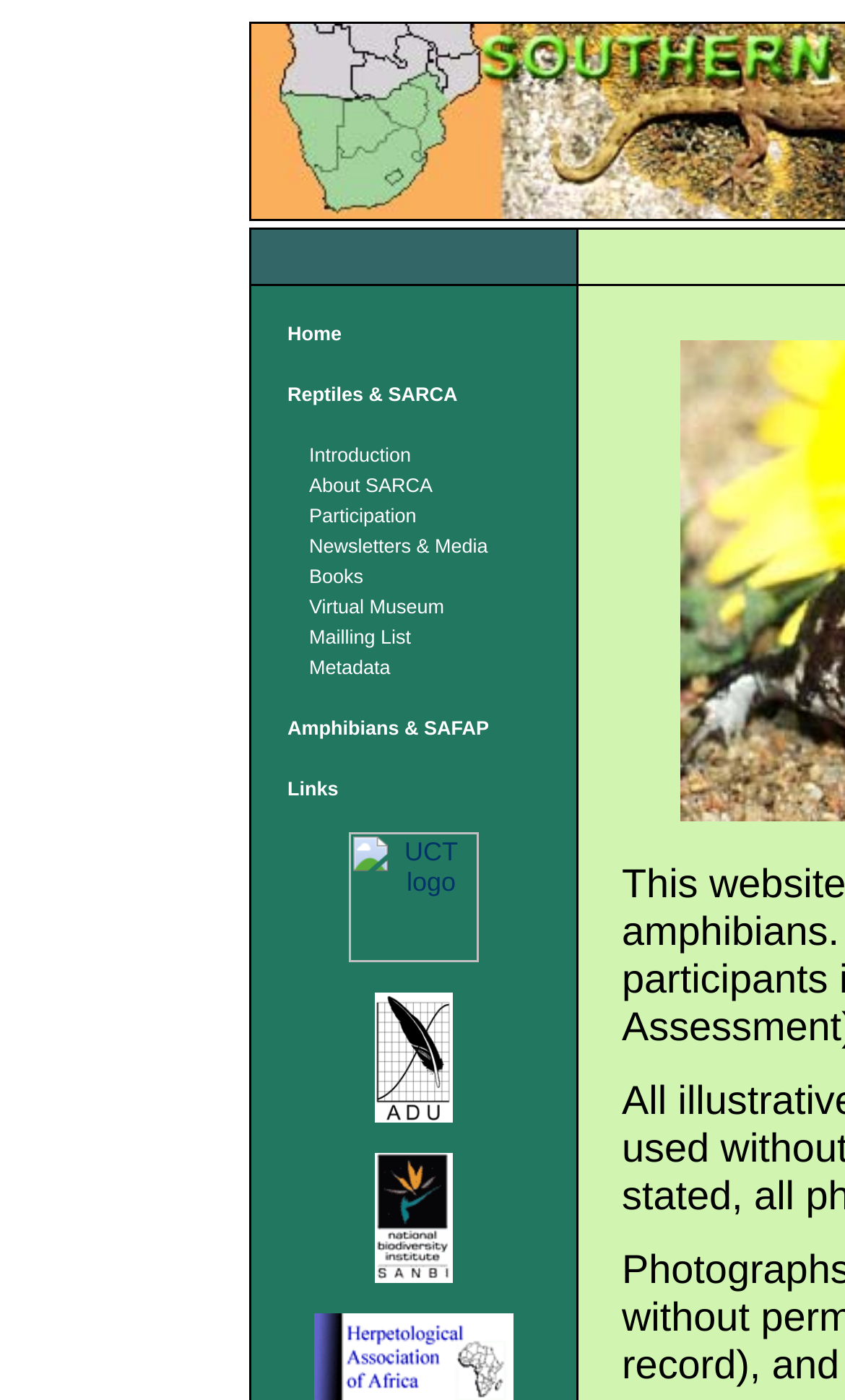Please respond to the question with a concise word or phrase:
How many images are there in the table cells?

Multiple